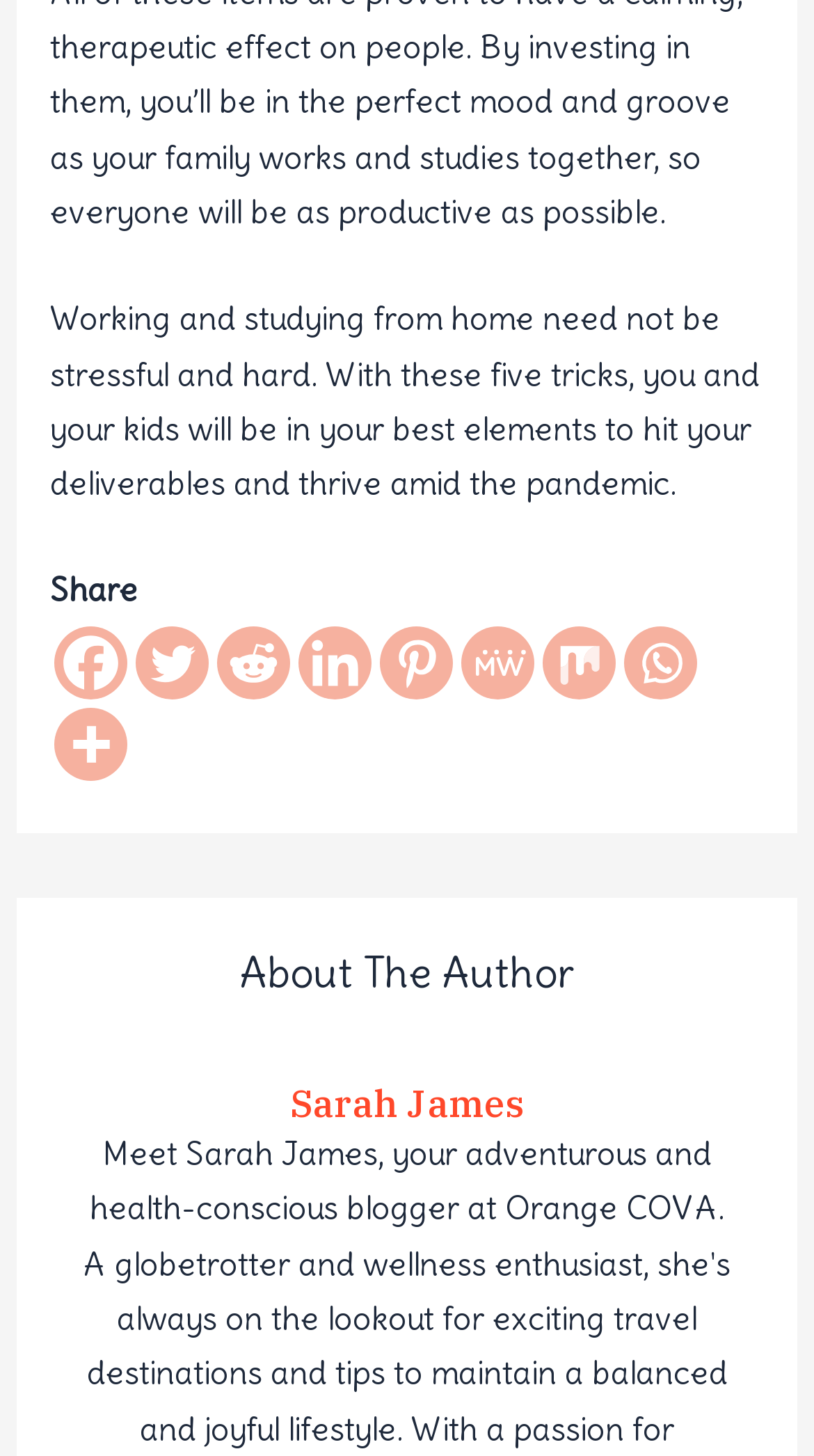Please identify the bounding box coordinates of the element I should click to complete this instruction: 'Share on Facebook'. The coordinates should be given as four float numbers between 0 and 1, like this: [left, top, right, bottom].

[0.066, 0.43, 0.156, 0.48]